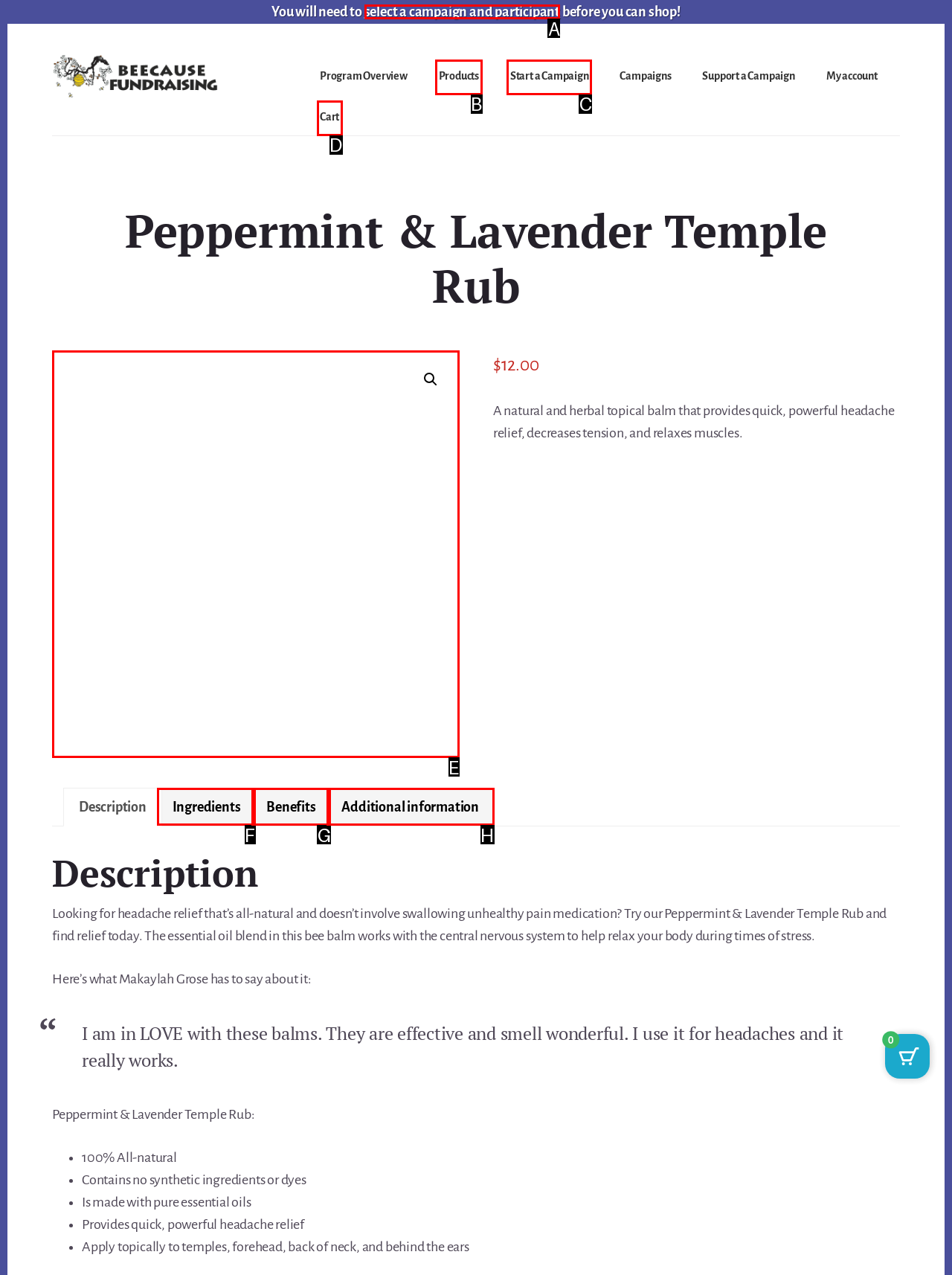Which option should you click on to fulfill this task: select a campaign and participant? Answer with the letter of the correct choice.

A